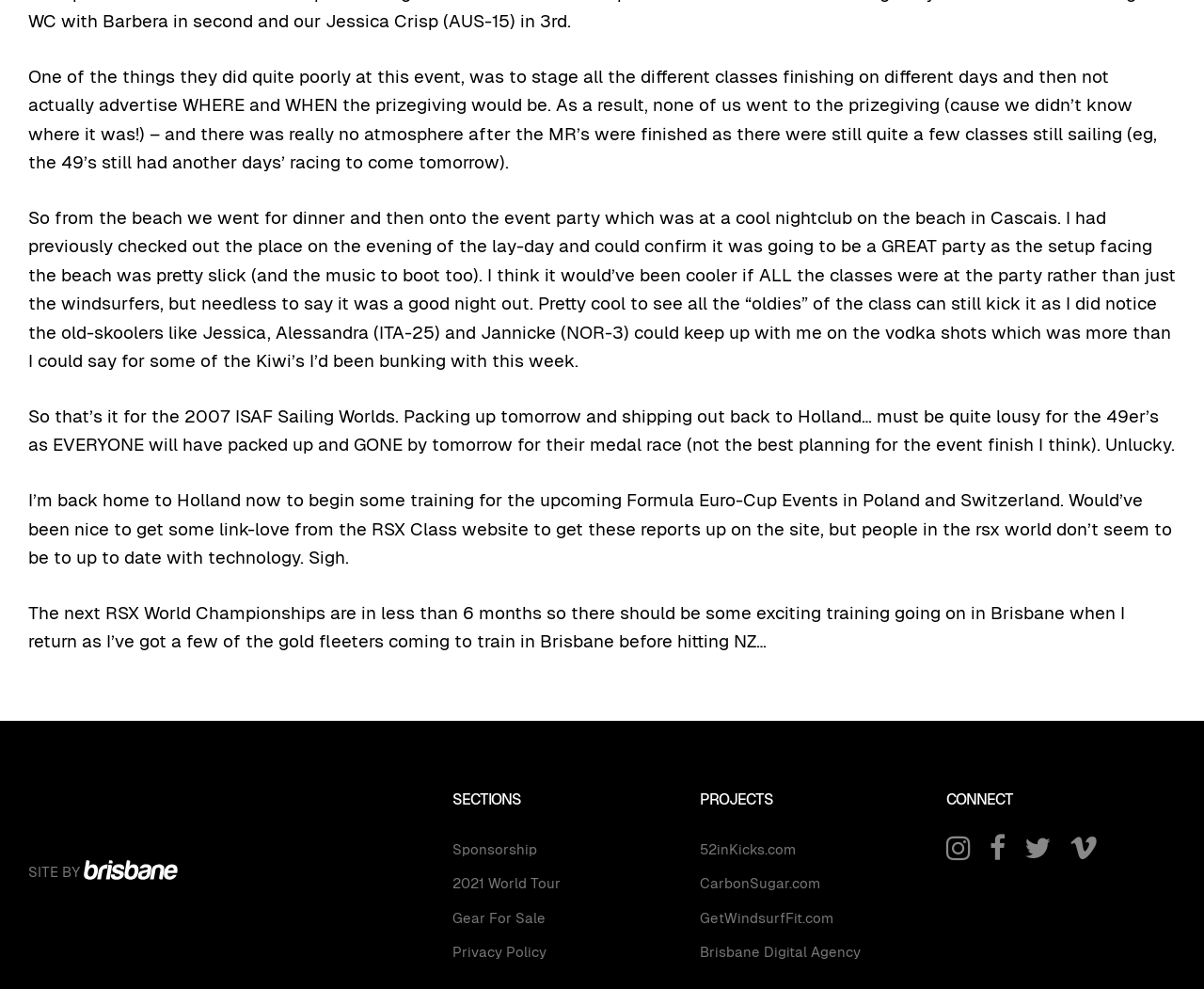Respond to the question below with a single word or phrase: How many months until the next RSX World Championships?

Less than 6